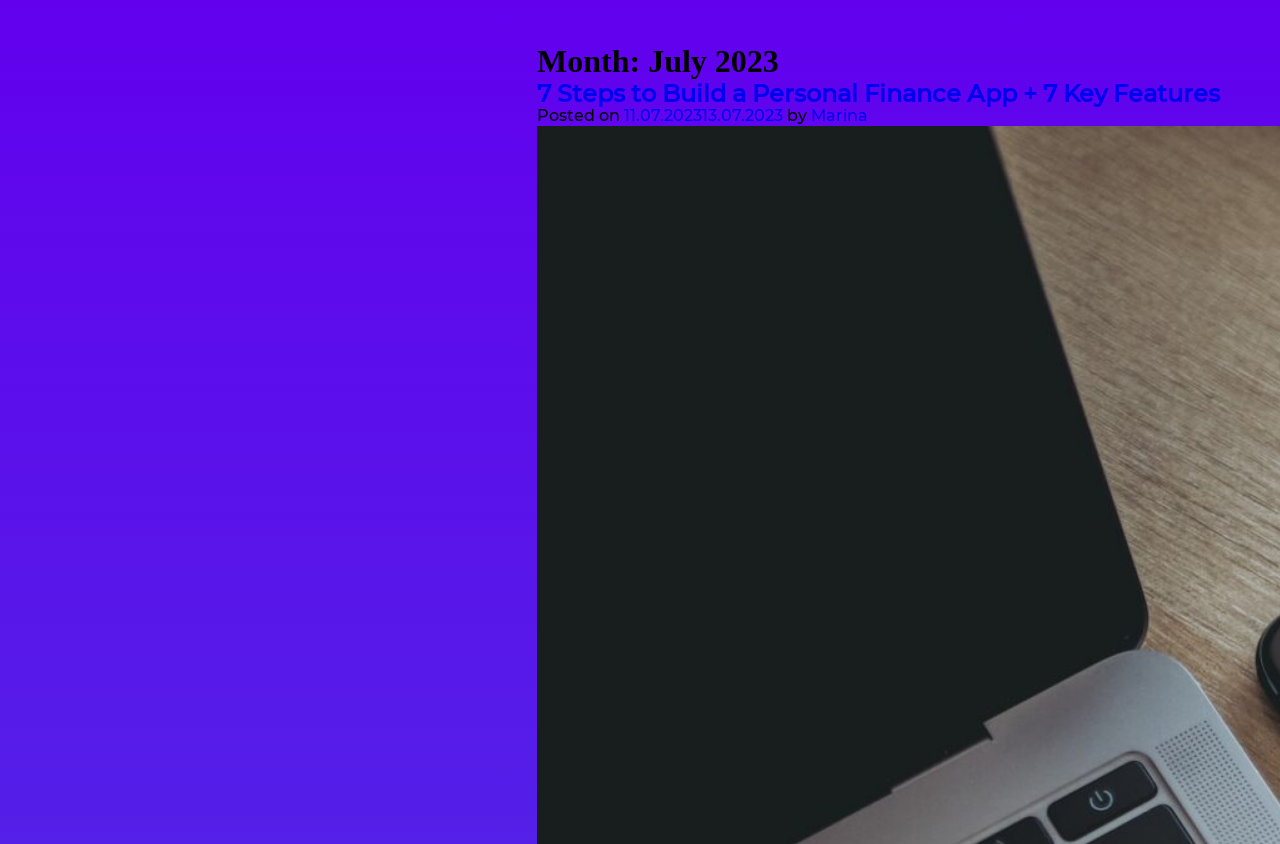Generate the text of the webpage's primary heading.

Month: July 2023